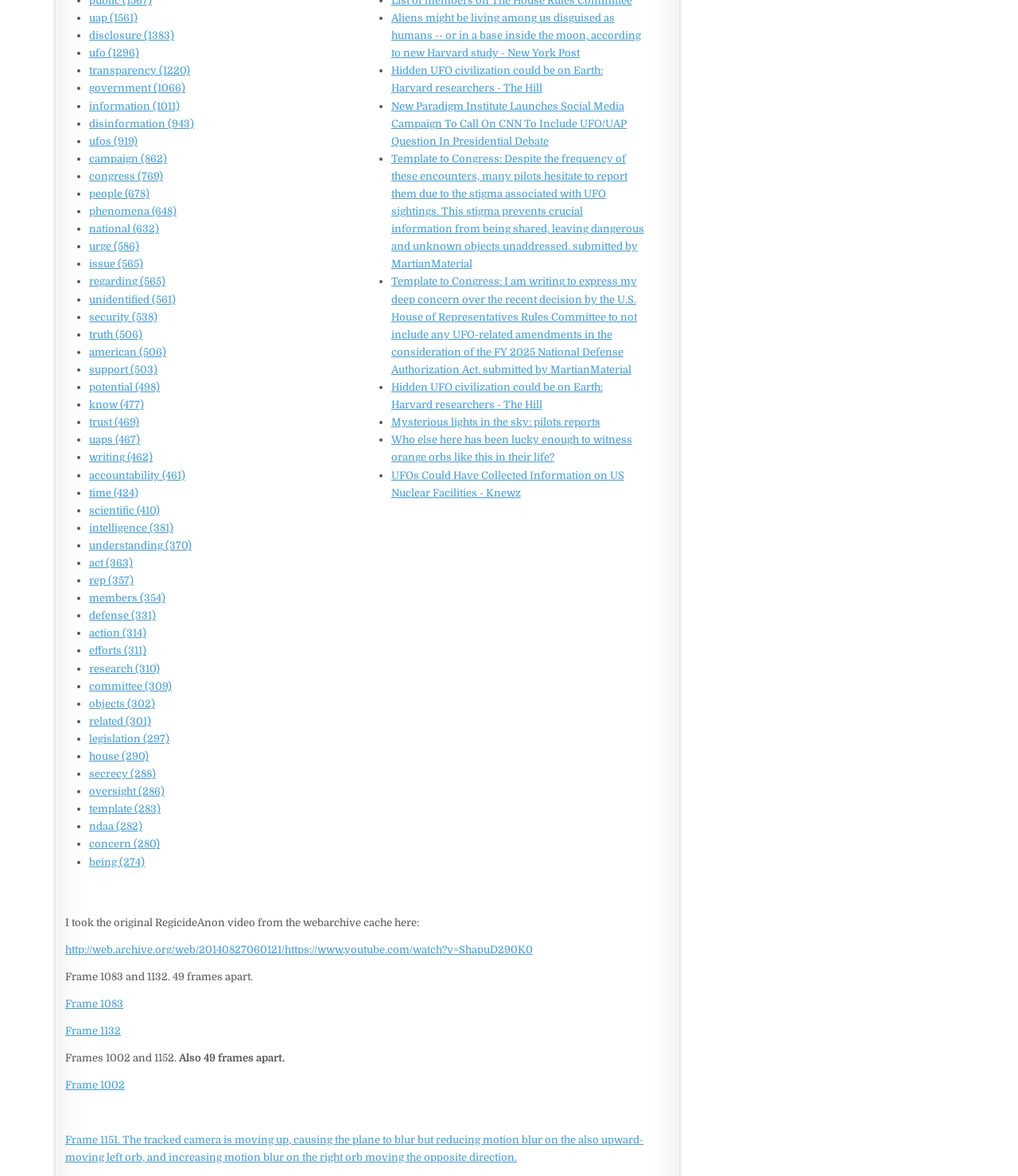Highlight the bounding box of the UI element that corresponds to this description: "concern (280)".

[0.088, 0.713, 0.157, 0.723]